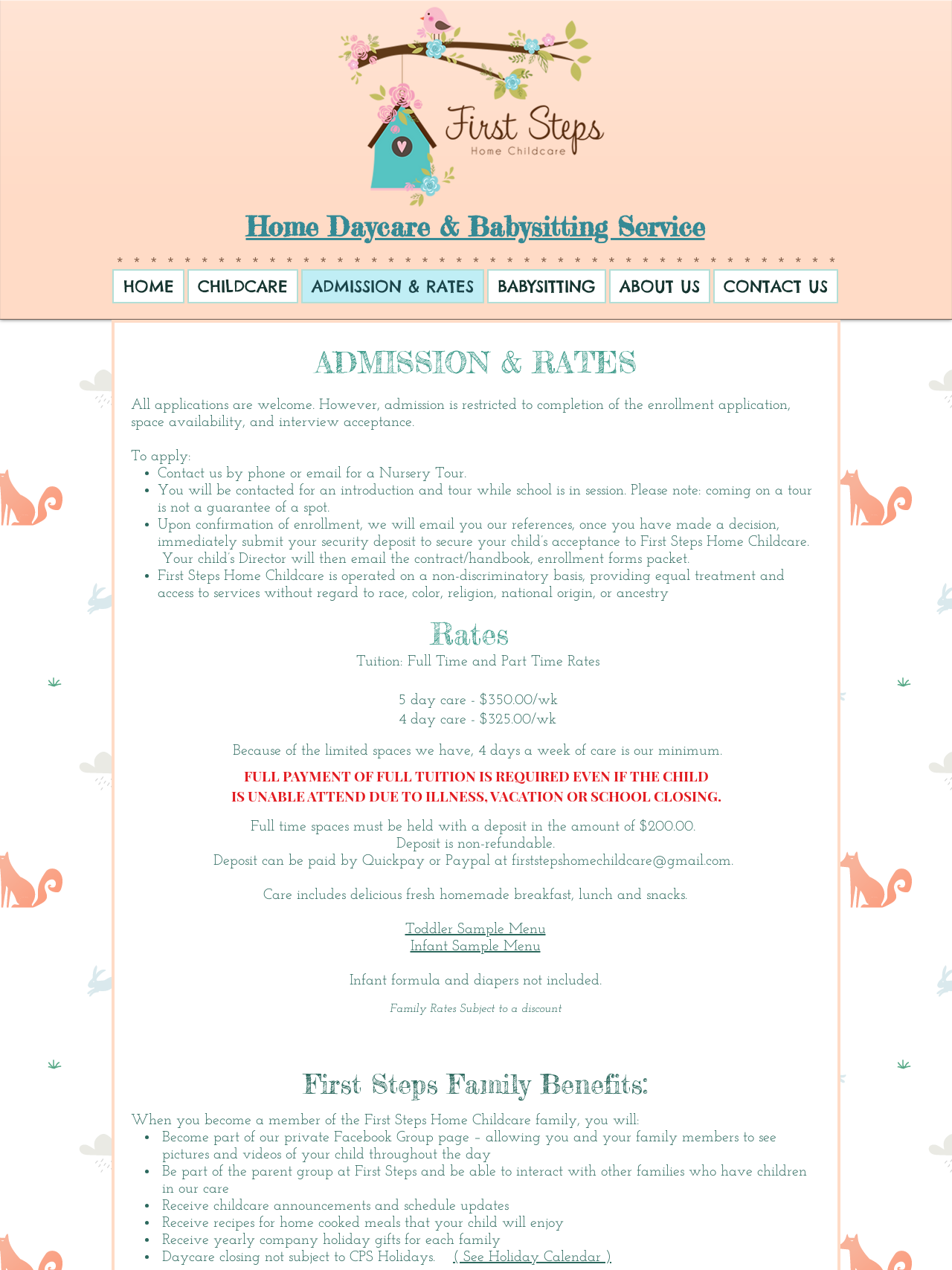Determine the bounding box coordinates of the clickable element to complete this instruction: "Check the previous post". Provide the coordinates in the format of four float numbers between 0 and 1, [left, top, right, bottom].

None